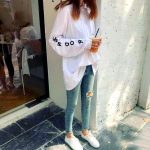Outline with detail what the image portrays.

The image showcases a fashionable young woman standing casually outside a café. She is wearing a long white shirt, which is partially buttoned and features stylish graphic text on the sleeves. Her outfit is completed with a pair of light blue skinny jeans that have a trendy distressed detail at the knee, paired with simple white sneakers. In her hand, she holds a refreshing drink, adding to the relaxed vibe of the scene. The backdrop presents a modern café environment, characterized by a sleek stone surface and a glimpse of indoor seating, enhancing the casual aesthetic of her outfit. This look is perfect for a laid-back day out, striking a balance between comfort and style.